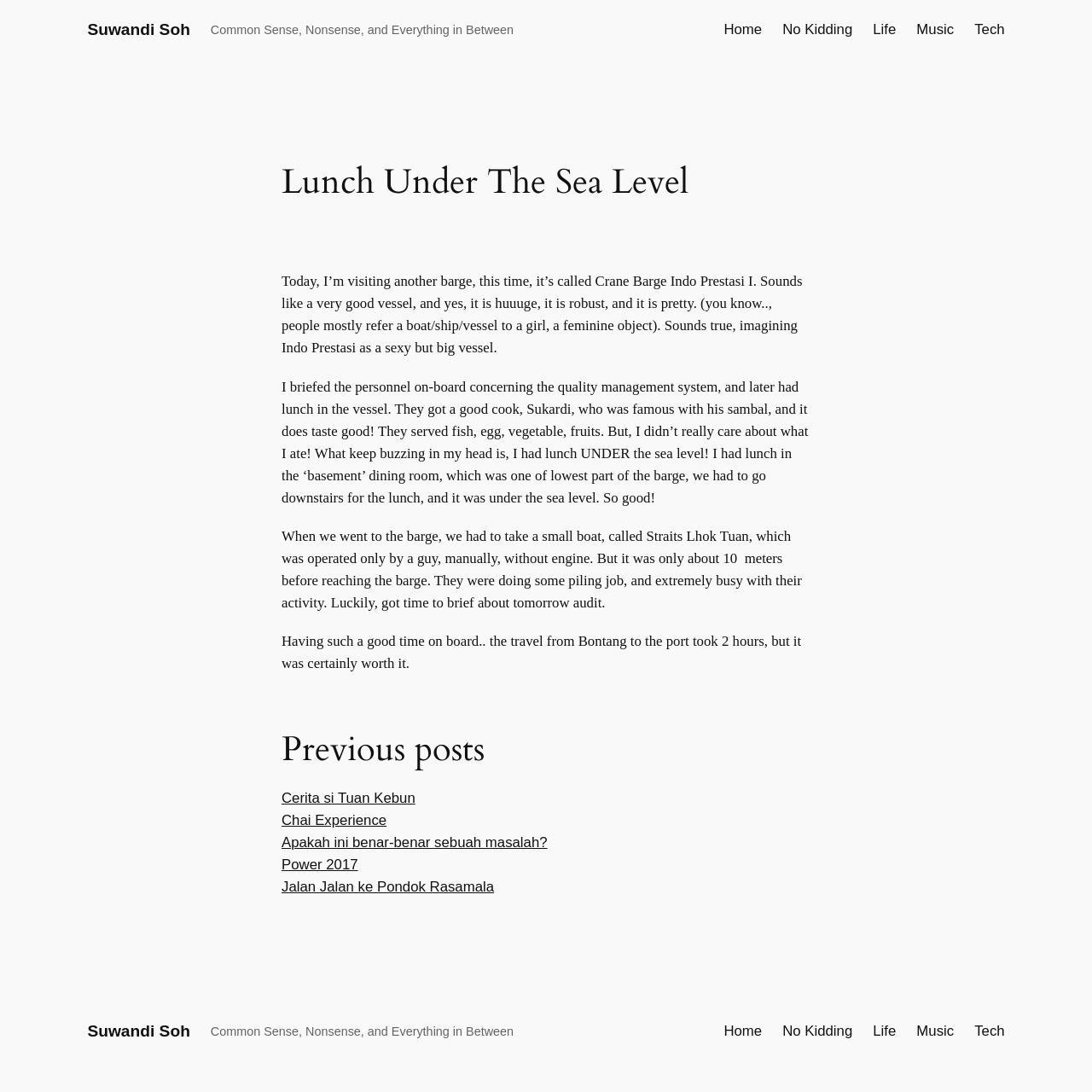What is the name of the vessel?
Deliver a detailed and extensive answer to the question.

The name of the vessel is mentioned in the text as 'Crane Barge Indo Prestasi I'. It is described as a huge and robust vessel.